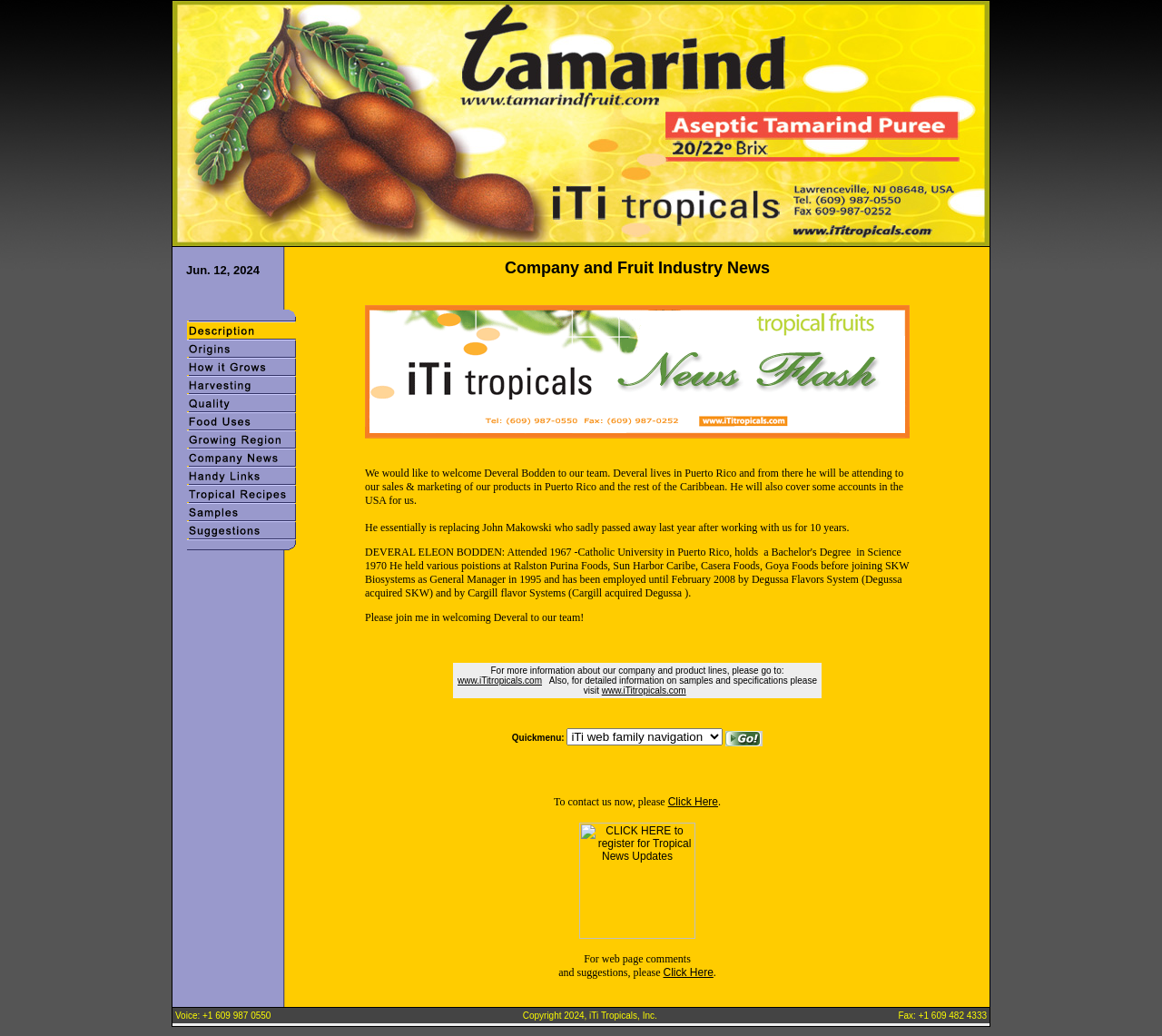Examine the screenshot and answer the question in as much detail as possible: What is the purpose of the 'Quickmenu' section?

The 'Quickmenu' section is located at the bottom of the webpage and provides a navigation menu for the iTi web family.